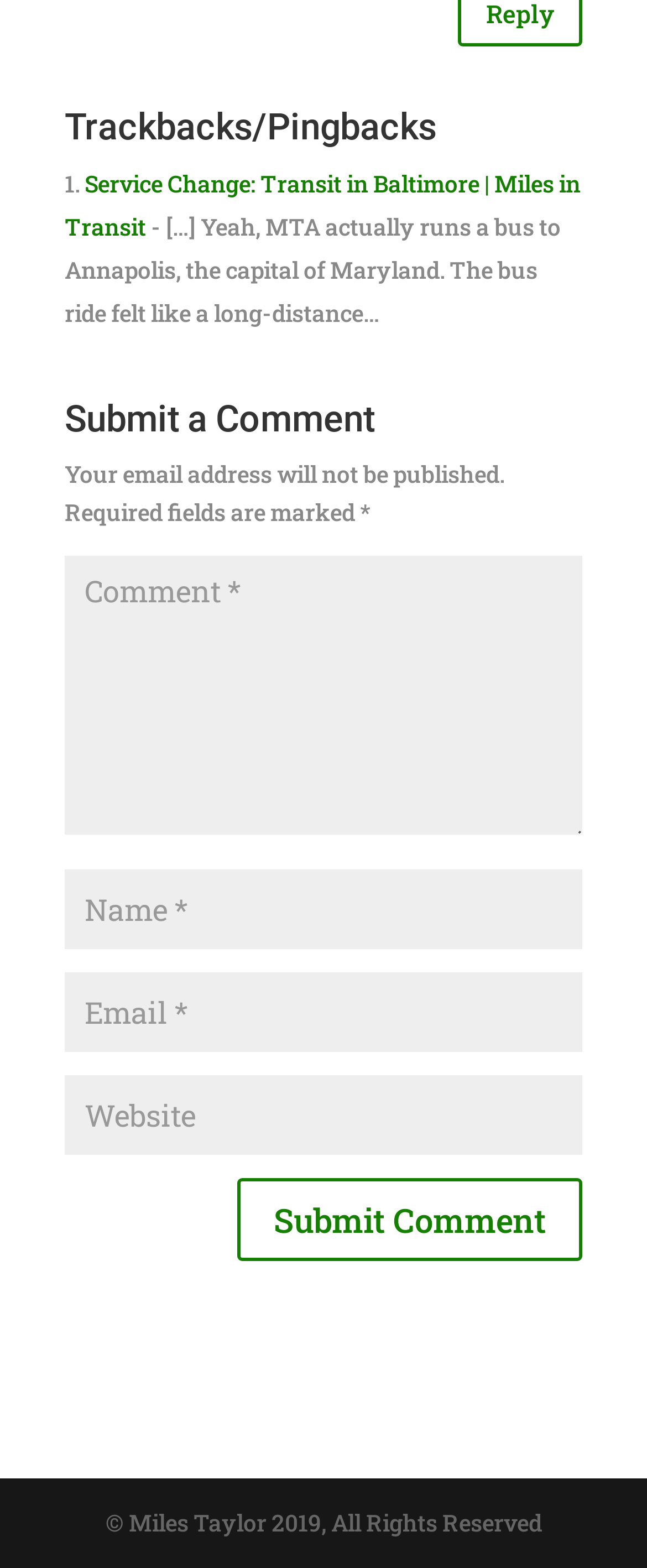Please answer the following question using a single word or phrase: 
What is the purpose of the 'Submit Comment' button?

To submit a comment